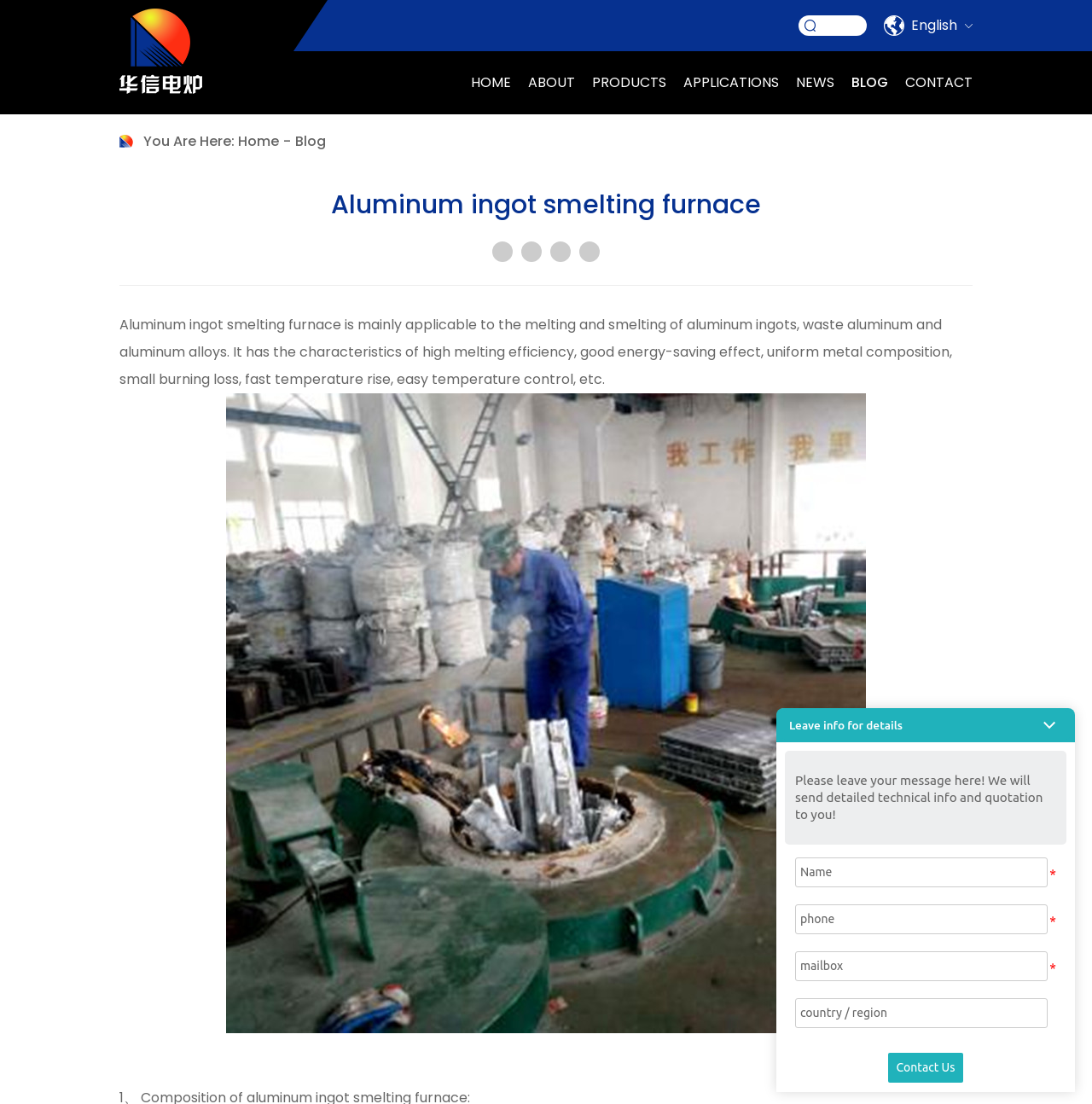Can you find the bounding box coordinates of the area I should click to execute the following instruction: "Click the logo"?

[0.109, 0.008, 0.185, 0.026]